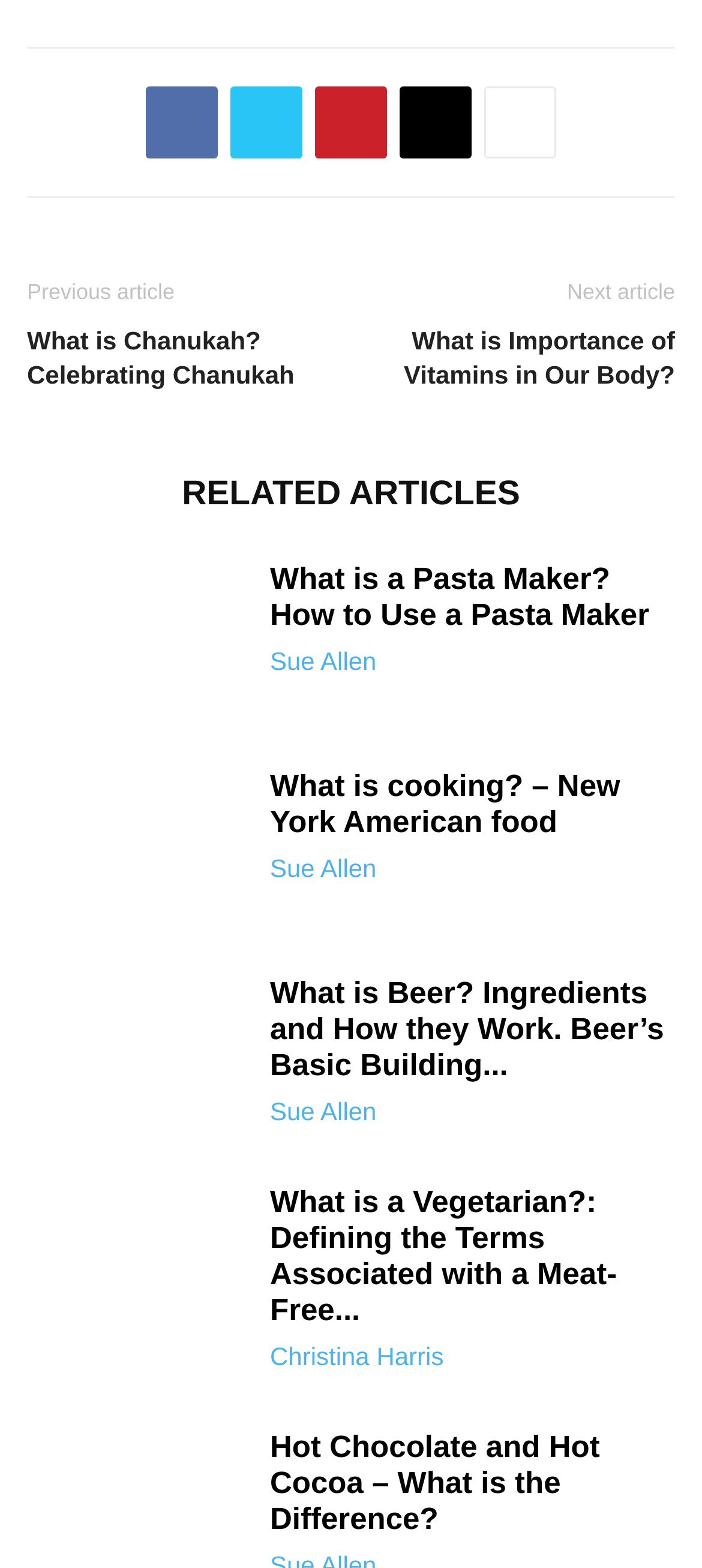Identify the coordinates of the bounding box for the element that must be clicked to accomplish the instruction: "Check out What is cooking? – New York American food article".

[0.385, 0.49, 0.962, 0.536]